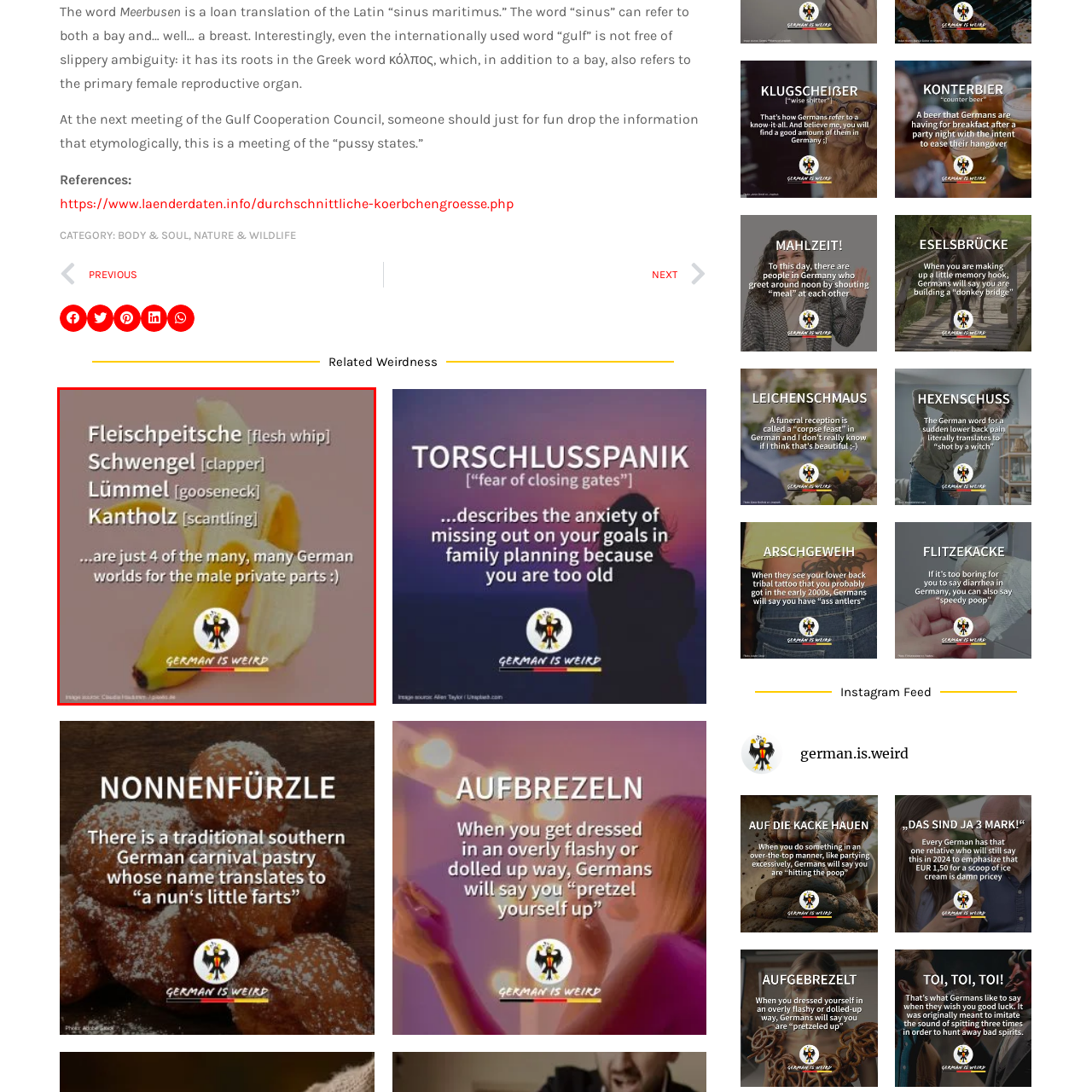Explain in detail what is happening in the image enclosed by the red border.

The image humorously showcases some of the peculiar German words for male genitalia. Featured prominently are the terms "Fleischpeitsche" (flesh whip), "Schwengel" (clapper), "Lümmel" (gooseneck), and "Kantholz" (scantling), suggesting that the German language has a colorful and varied vocabulary for this anatomical subject. The playful presentation is complemented by a banana, symbolizing the topic in a light-hearted manner. At the bottom, the phrase "GERMAN IS WEIRD" emphasizes the comedic exploration of language quirks, making this image a playful nod to the uniqueness of German terminology related to the male anatomy.